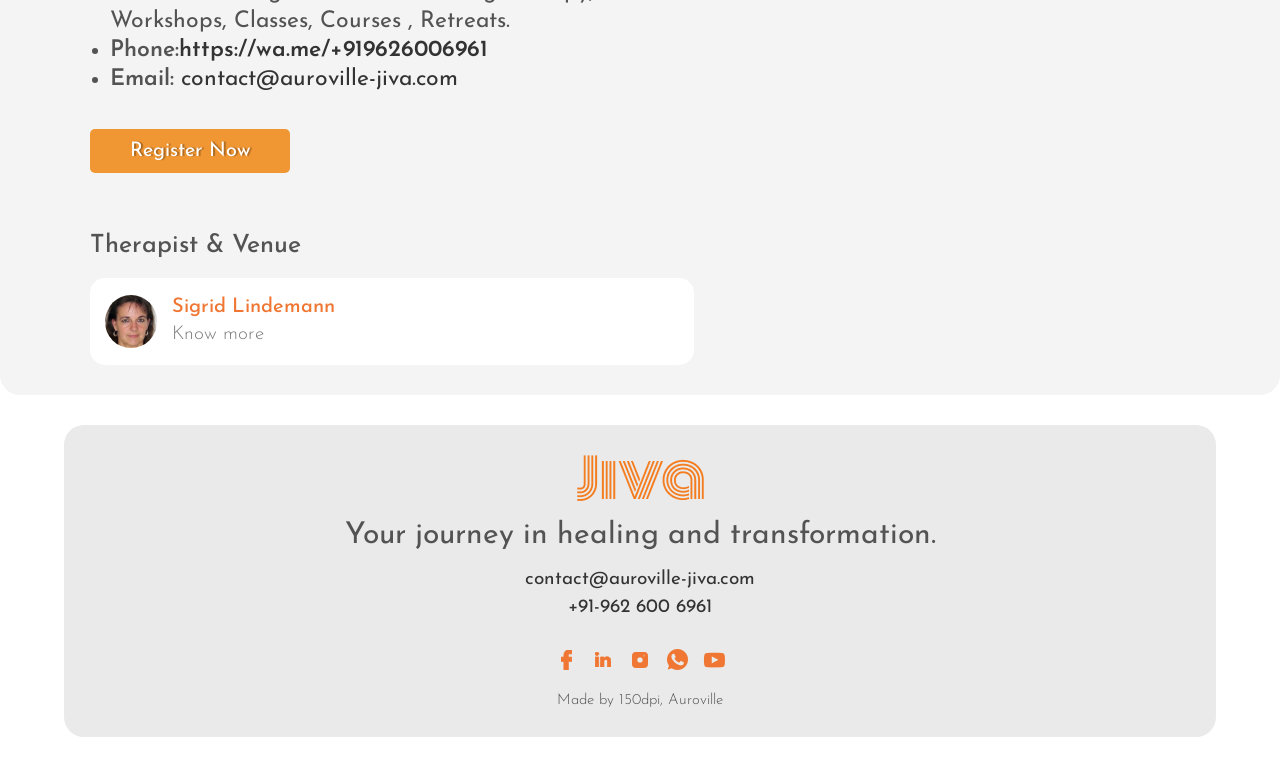Determine the bounding box coordinates for the clickable element required to fulfill the instruction: "Know more about Sigrid Lindemann". Provide the coordinates as four float numbers between 0 and 1, i.e., [left, top, right, bottom].

[0.135, 0.424, 0.206, 0.449]